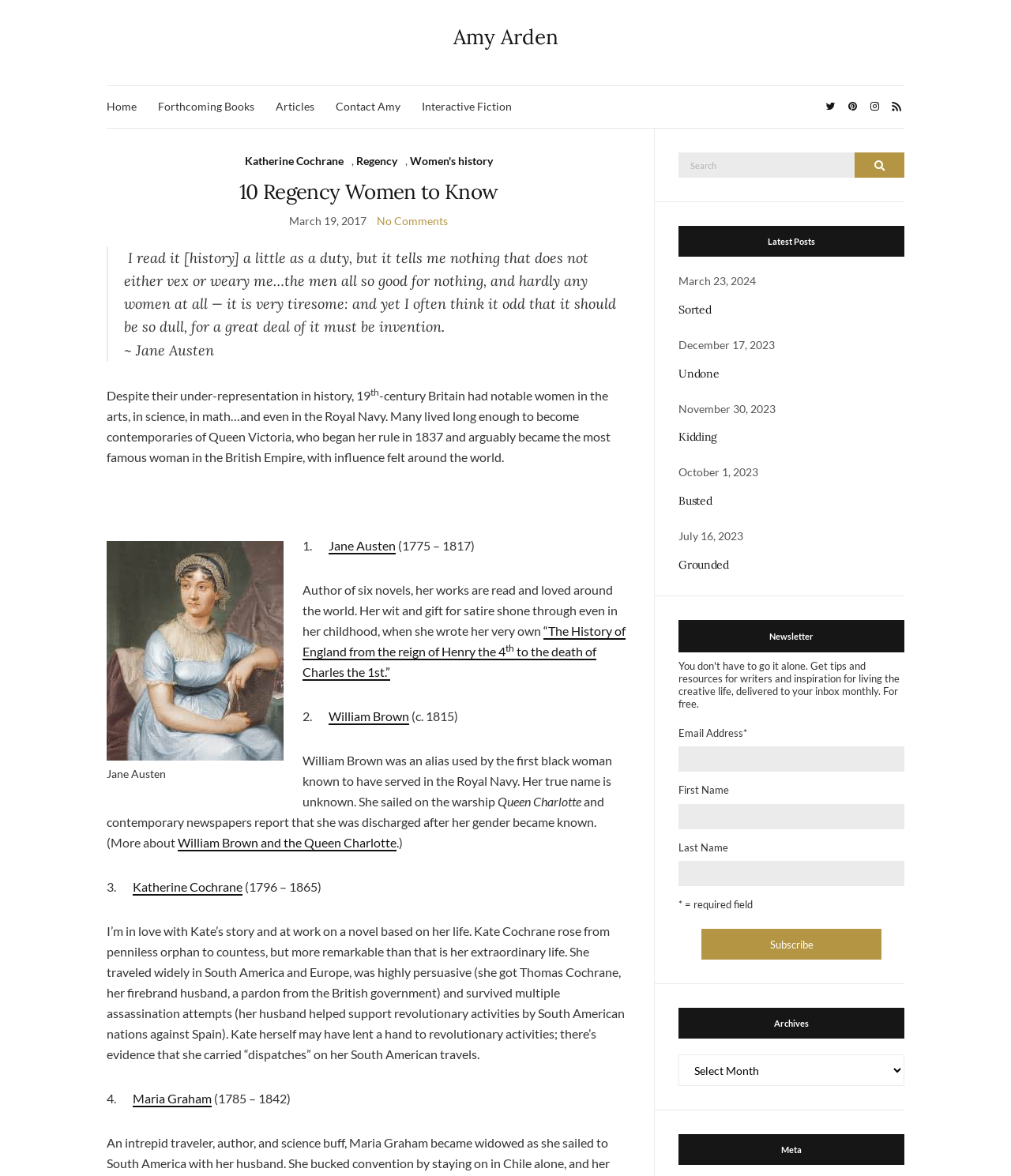Please locate the bounding box coordinates of the element that should be clicked to achieve the given instruction: "Search for something".

None